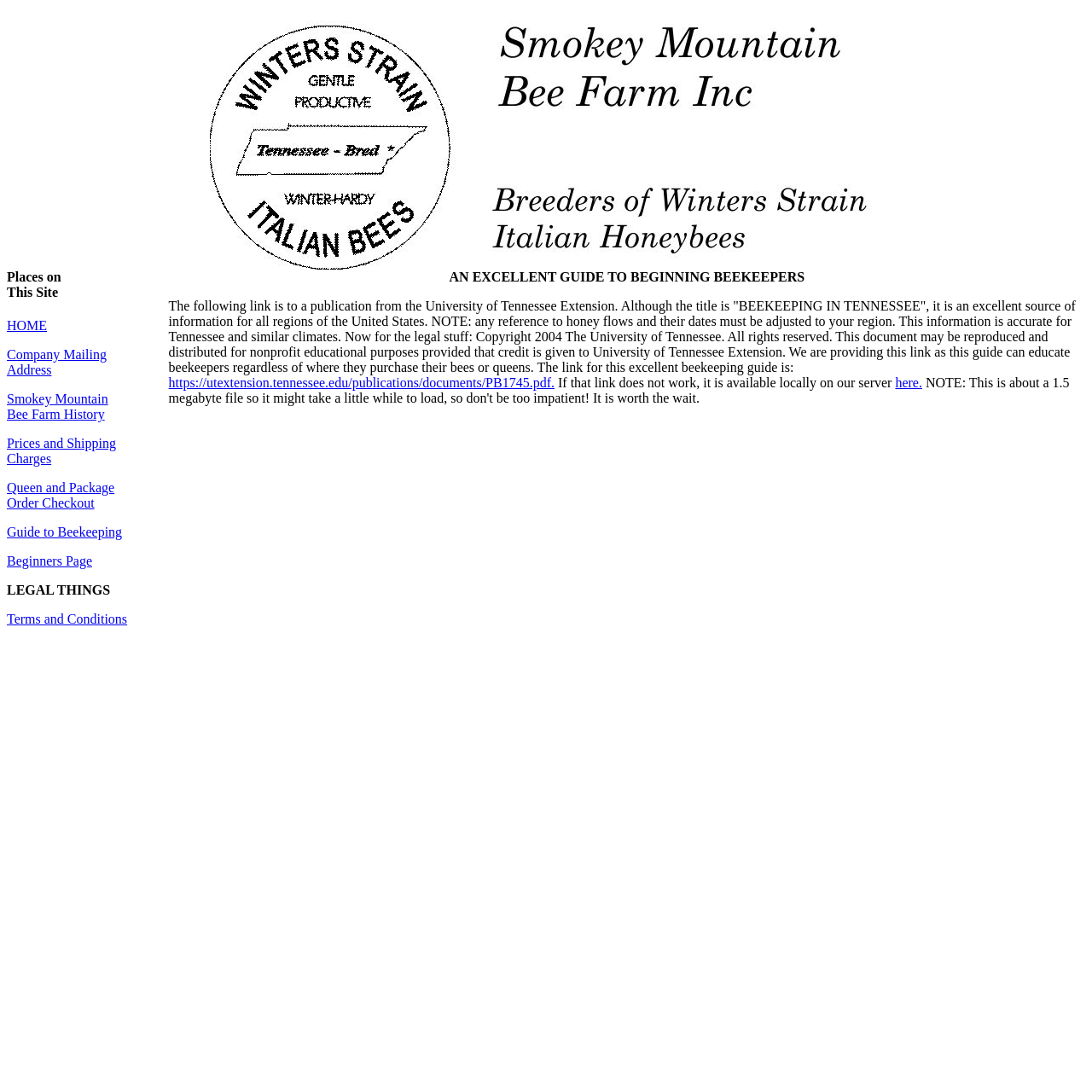Determine the bounding box coordinates of the region I should click to achieve the following instruction: "Click HOME". Ensure the bounding box coordinates are four float numbers between 0 and 1, i.e., [left, top, right, bottom].

[0.006, 0.292, 0.043, 0.305]